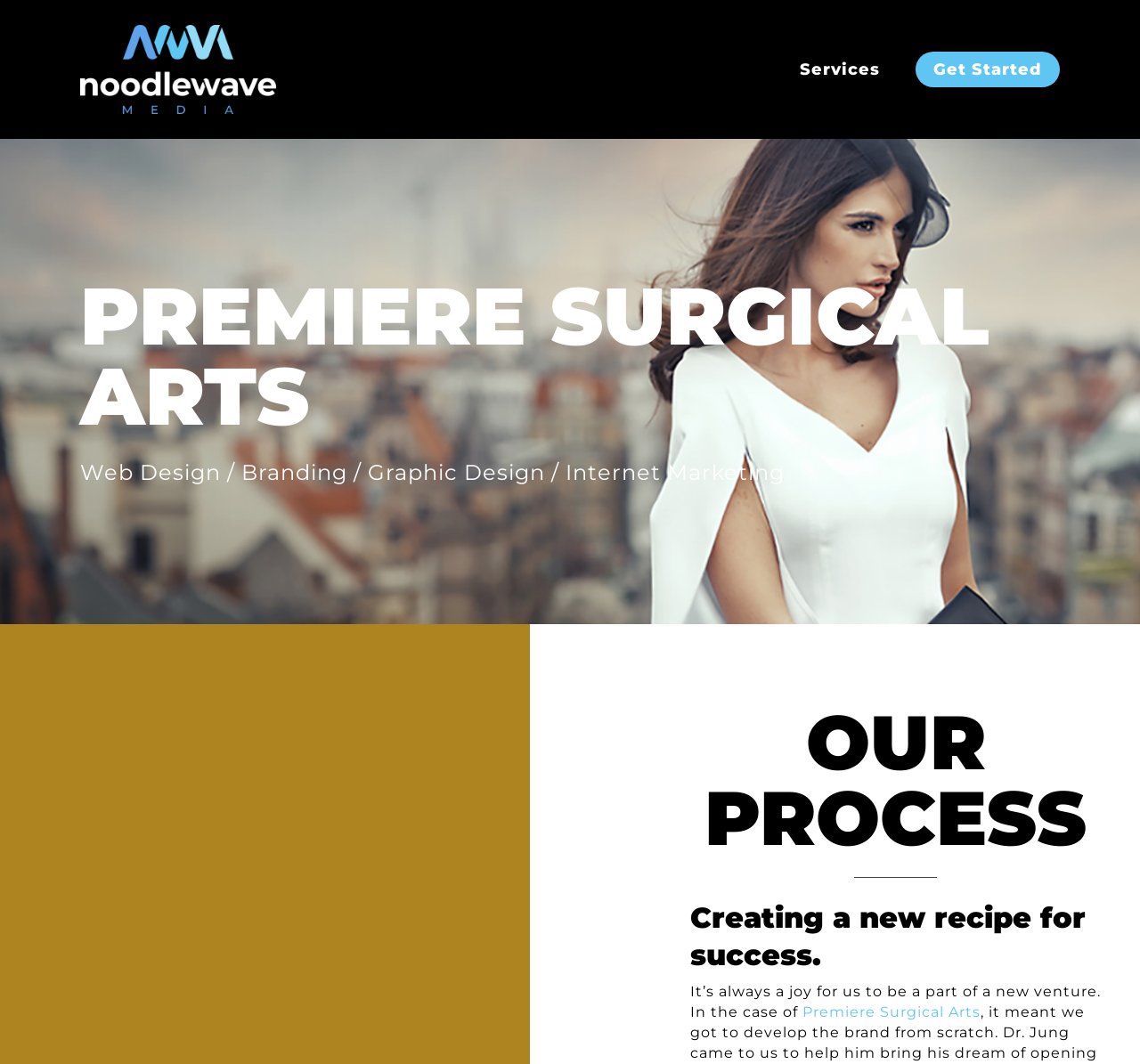Using the information in the image, give a comprehensive answer to the question: 
What services does the company offer?

I found the answer by examining the StaticText element 'Web Design / Branding / Graphic Design / Internet Marketing' with bounding box coordinates [0.07, 0.431, 0.688, 0.456], which lists the services offered by the company.